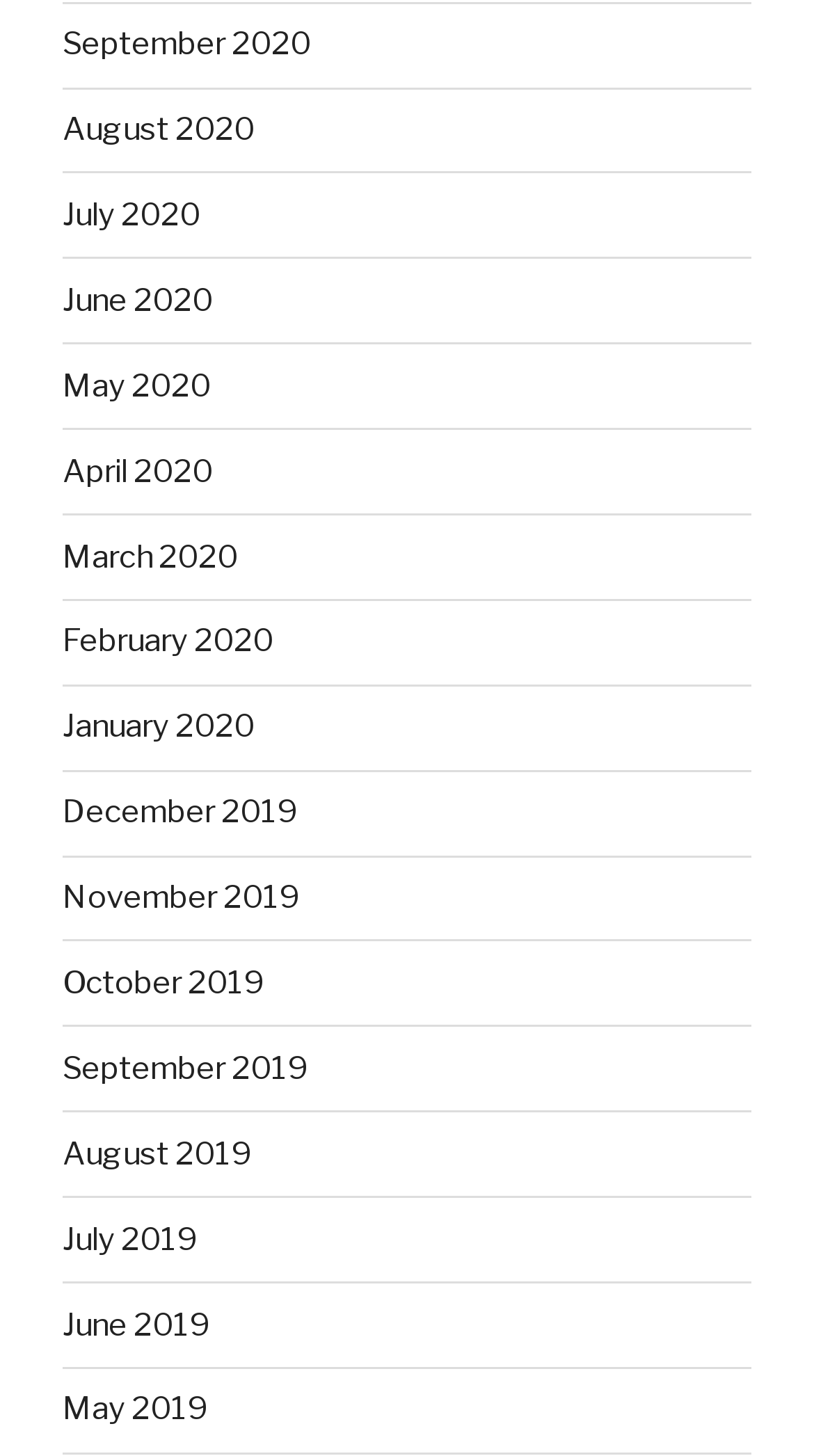Please determine the bounding box coordinates for the UI element described as: "September 2019".

[0.077, 0.721, 0.379, 0.747]